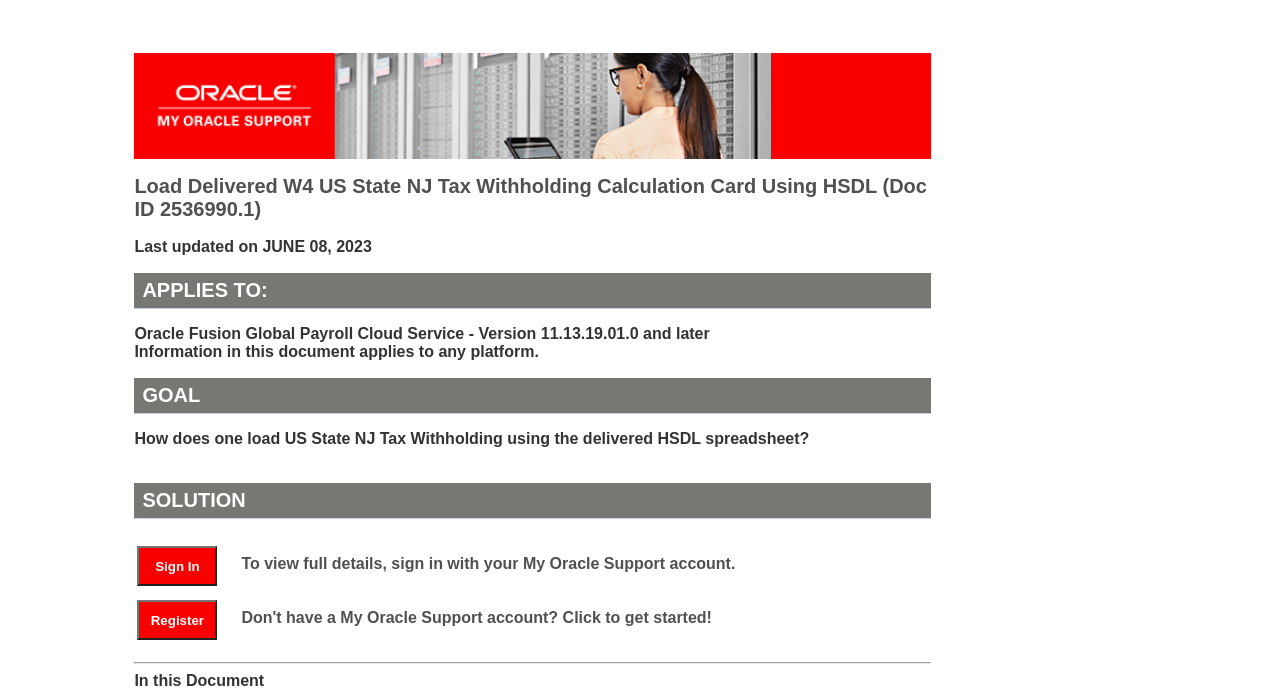Using the information from the screenshot, answer the following question thoroughly:
What is the title of the banner at the top of the webpage?

The title of the banner at the top of the webpage is 'My Oracle Support Banner', which is an image element with a heading element inside it.